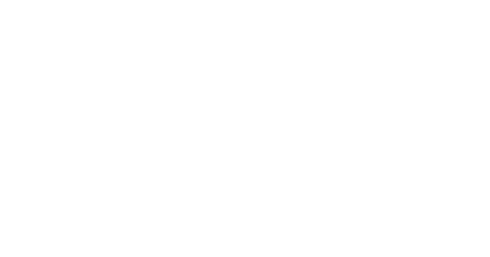Provide your answer in one word or a succinct phrase for the question: 
What is the purpose of the article?

Optimizing Instagram posts